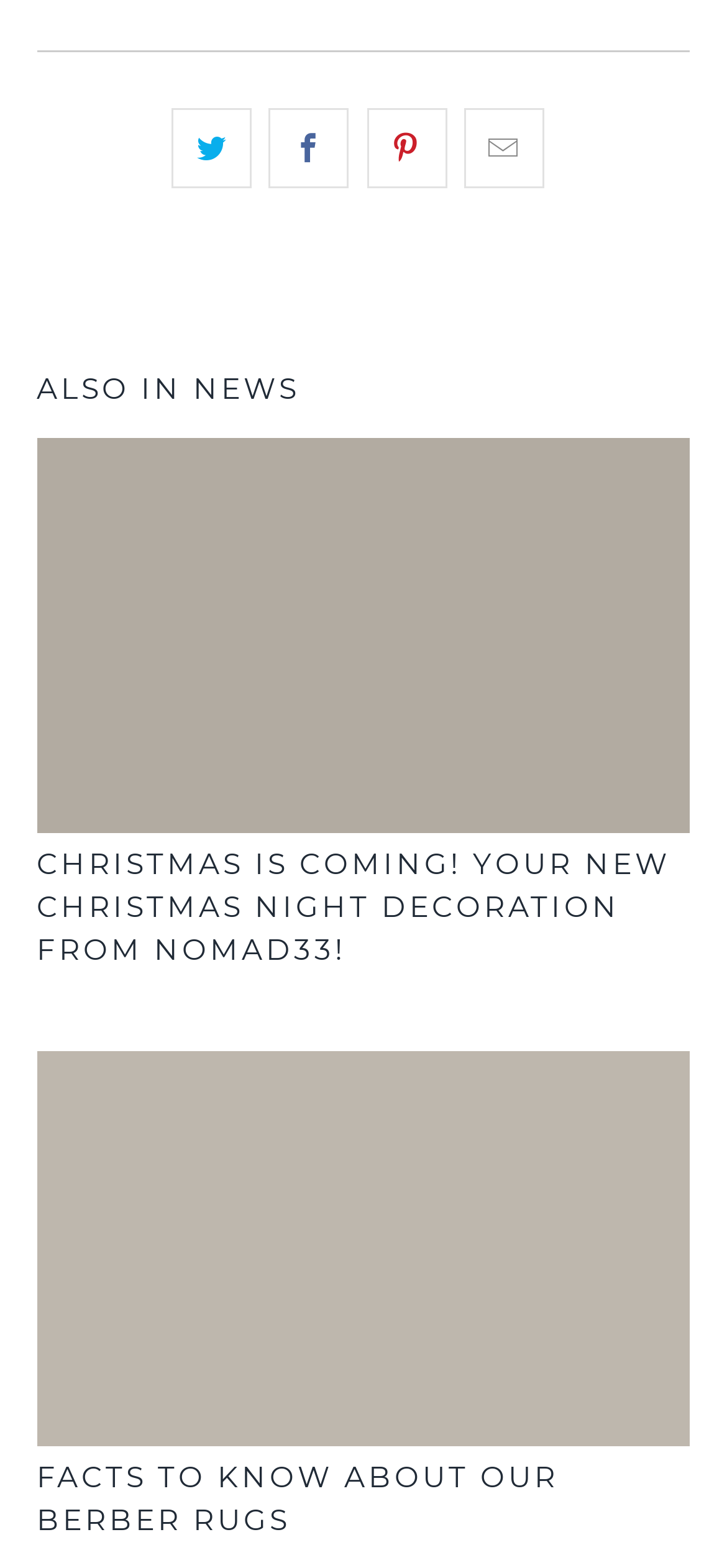Please find the bounding box coordinates of the element that needs to be clicked to perform the following instruction: "Click on the Christmas decoration link". The bounding box coordinates should be four float numbers between 0 and 1, represented as [left, top, right, bottom].

[0.051, 0.28, 0.949, 0.531]